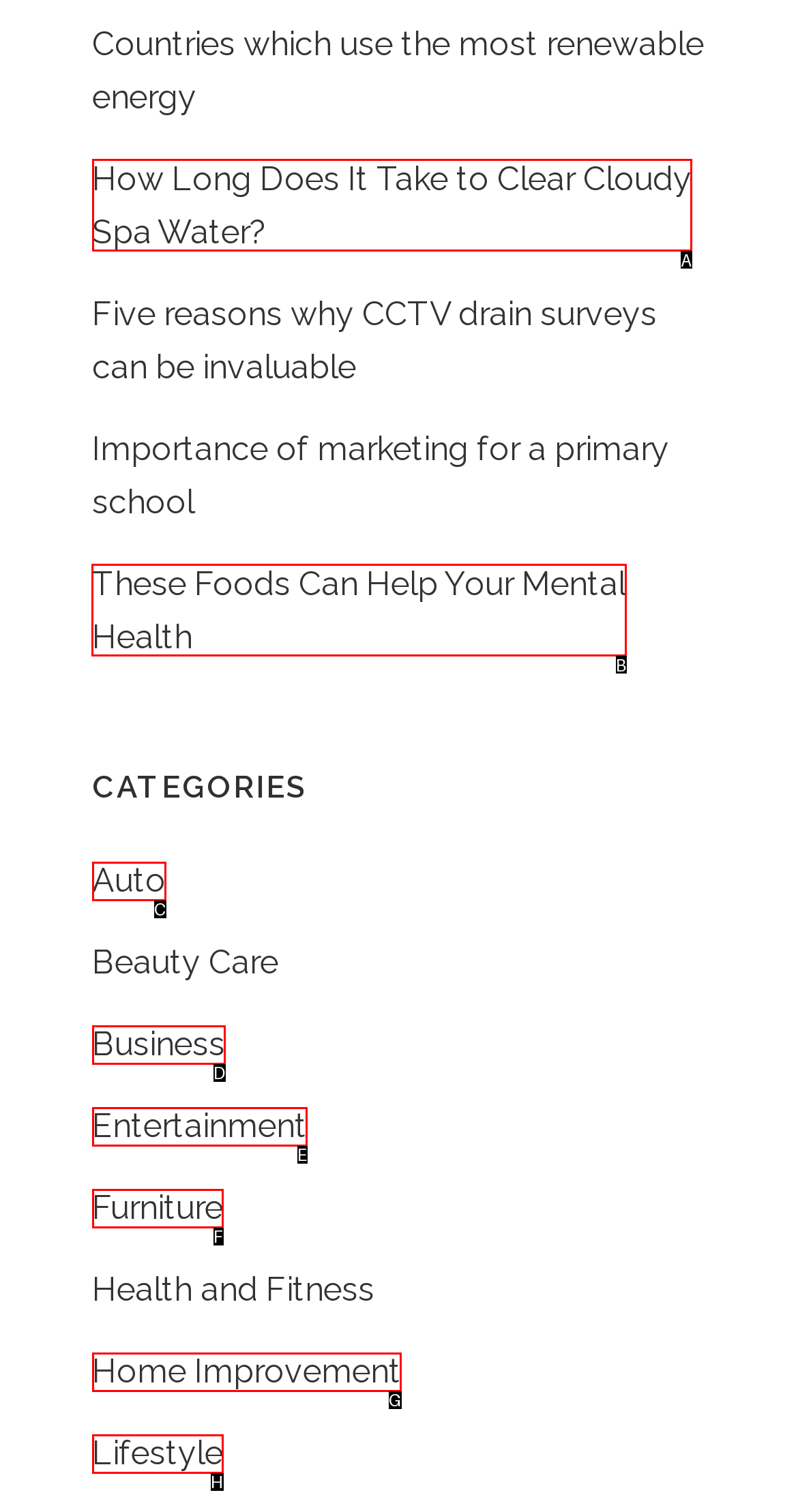For the task "Click on the link to subscribe to the newsletter", which option's letter should you click? Answer with the letter only.

None